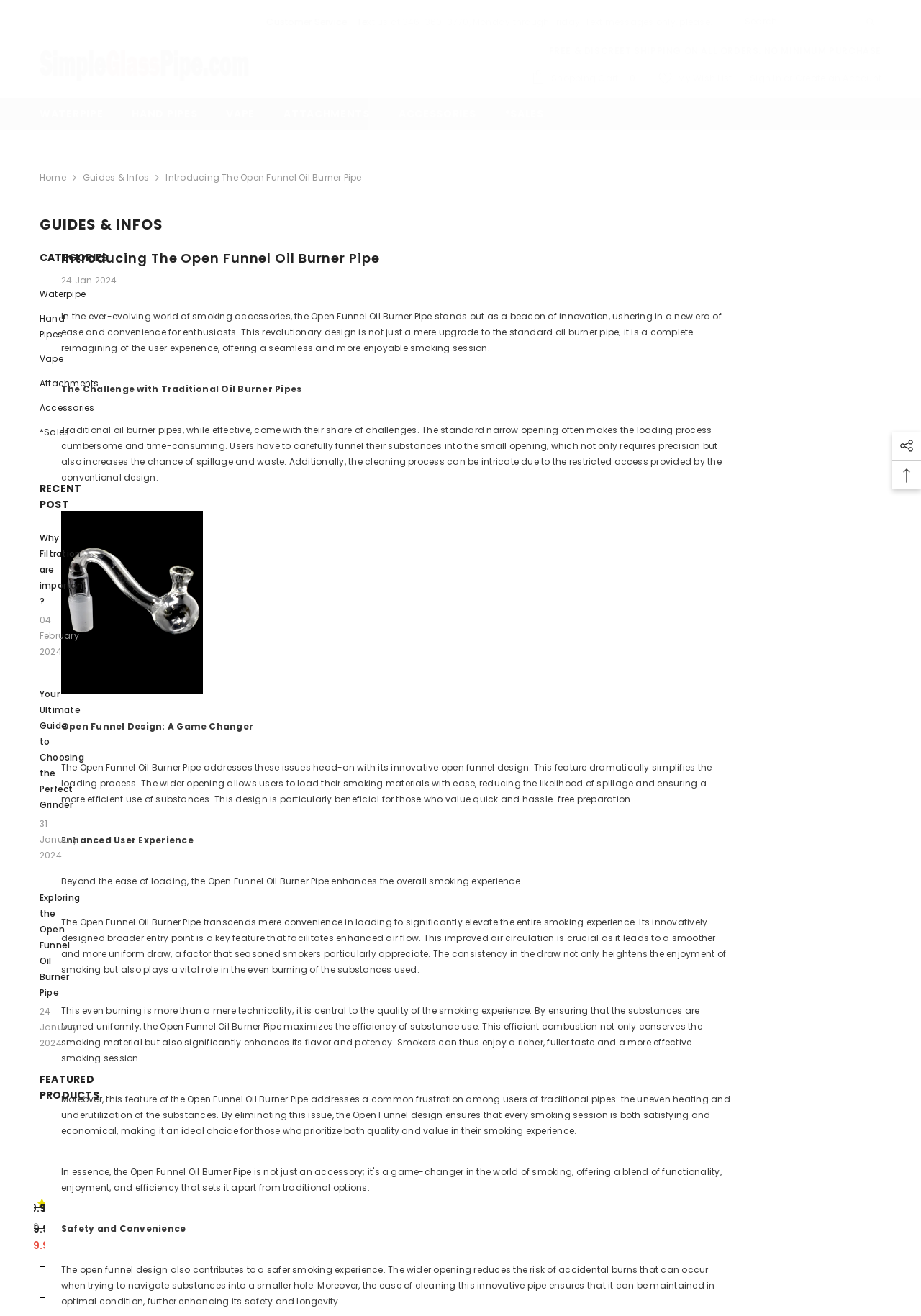What is the phone number for customer service?
Please give a detailed answer to the question using the information shown in the image.

I found the phone number for customer service by looking at the StaticText element with the text 'Customer Service - Text us at 346-360-3770, Monday through Friday. Text messages only, please.'